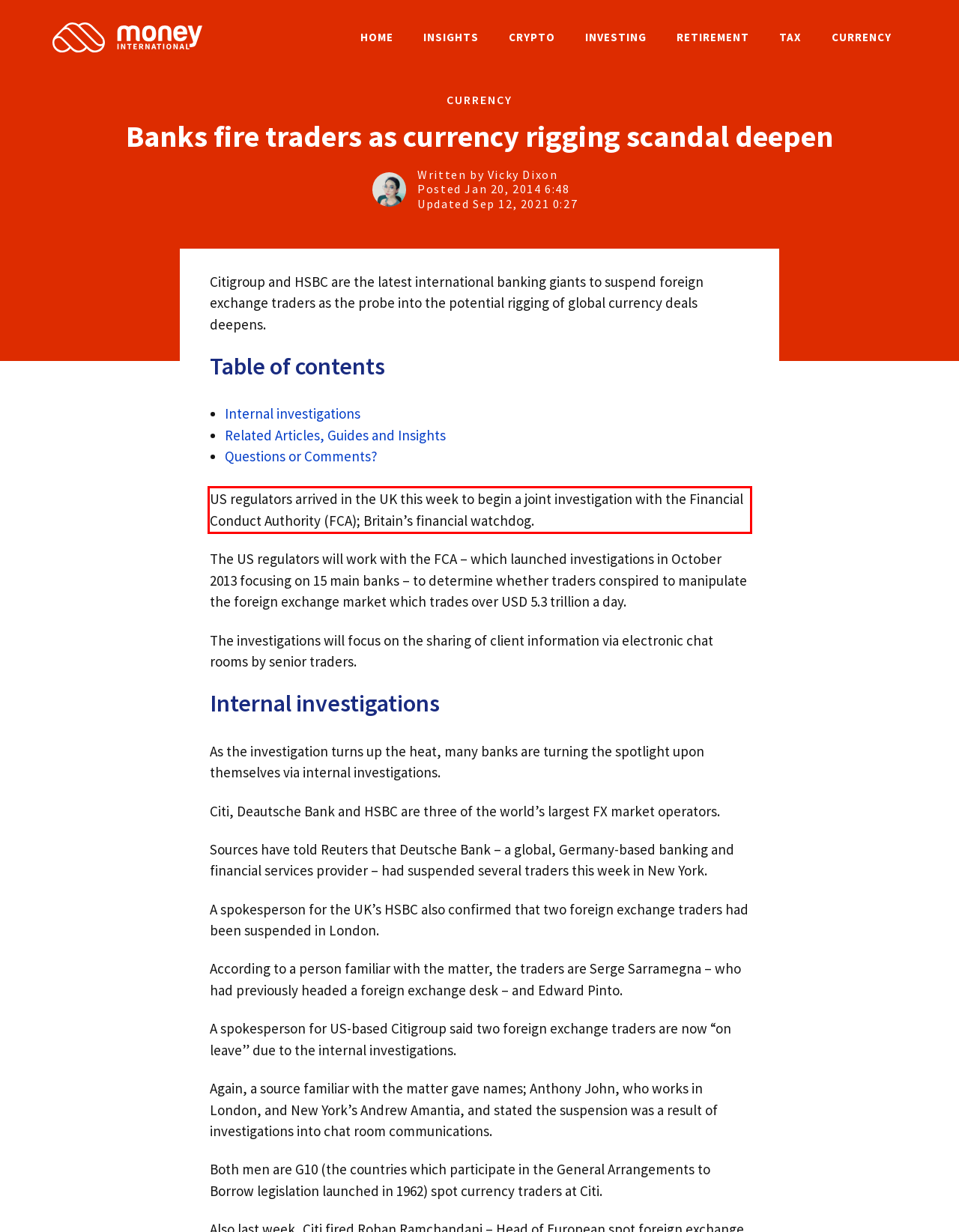Please examine the screenshot of the webpage and read the text present within the red rectangle bounding box.

US regulators arrived in the UK this week to begin a joint investigation with the Financial Conduct Authority (FCA); Britain’s financial watchdog.